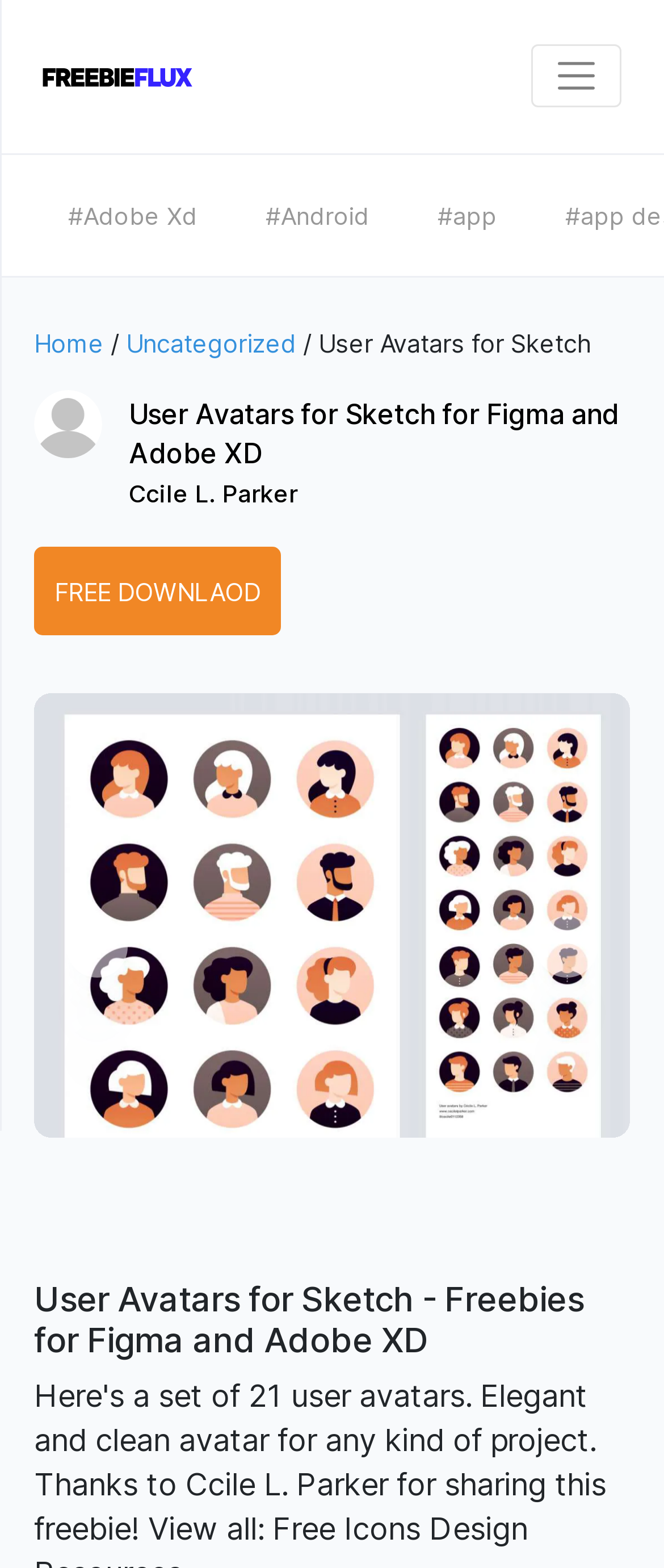Please identify the bounding box coordinates of the region to click in order to complete the given instruction: "Download User Avatars for Sketch freebie". The coordinates should be four float numbers between 0 and 1, i.e., [left, top, right, bottom].

[0.051, 0.349, 0.423, 0.405]